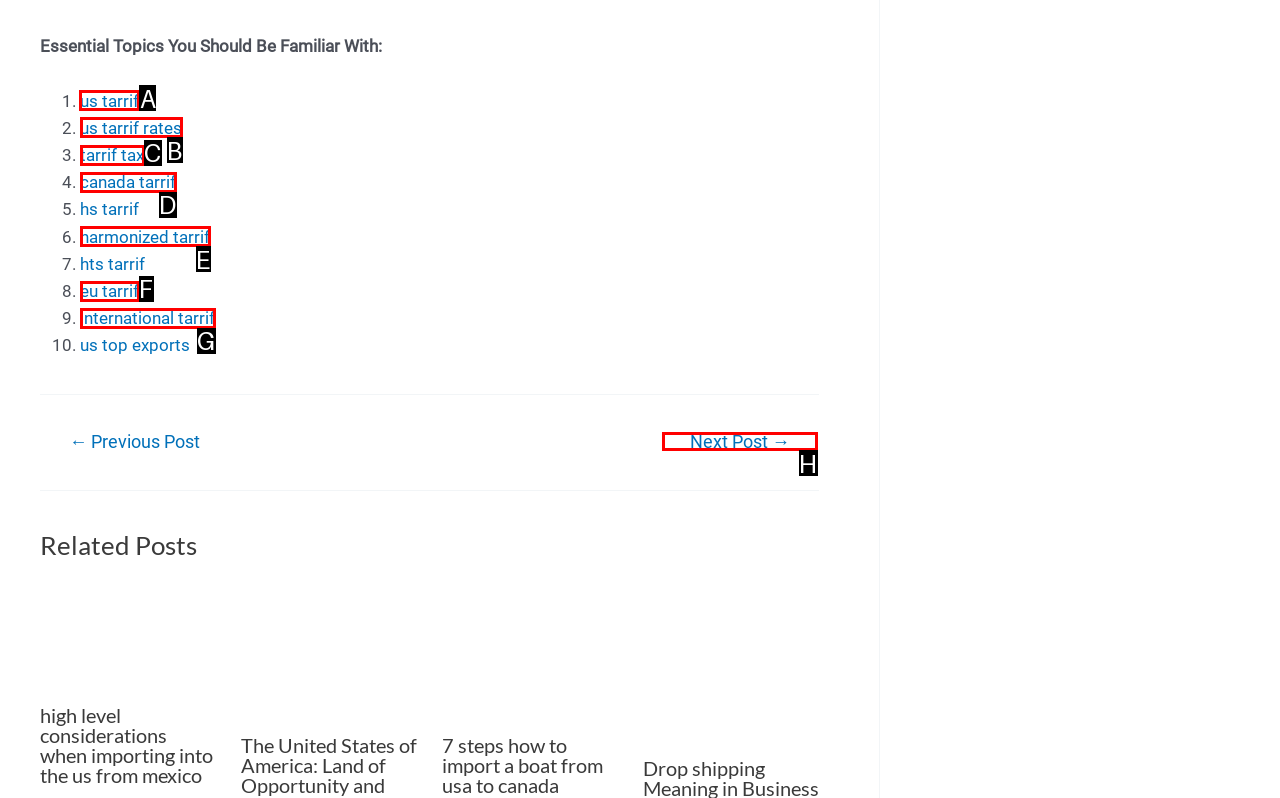Identify which HTML element to click to fulfill the following task: Explore 'Conservation'. Provide your response using the letter of the correct choice.

None